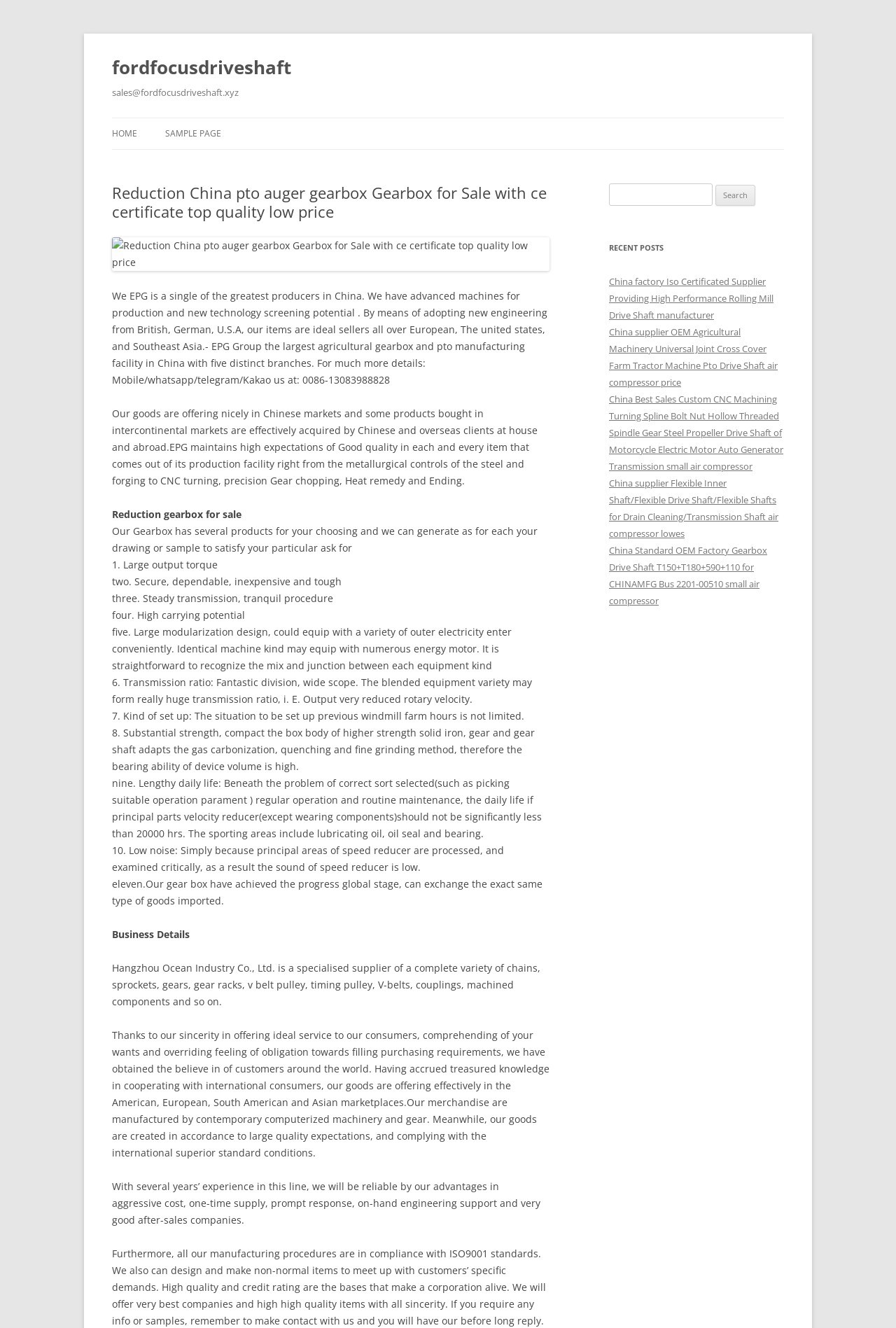Pinpoint the bounding box coordinates of the element that must be clicked to accomplish the following instruction: "View the SAMPLE PAGE". The coordinates should be in the format of four float numbers between 0 and 1, i.e., [left, top, right, bottom].

[0.184, 0.089, 0.247, 0.112]